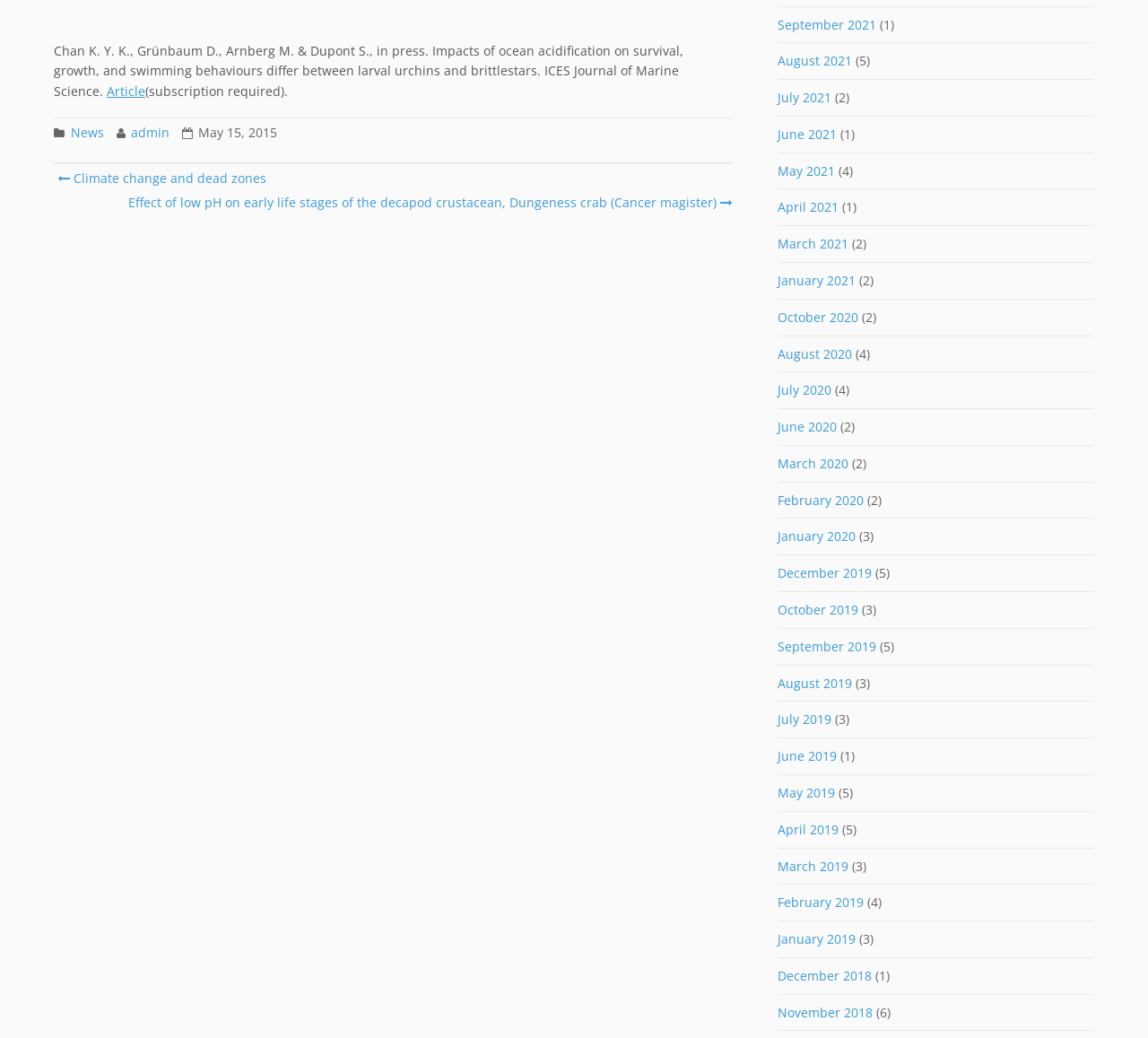What is the title of the article?
Please provide a single word or phrase answer based on the image.

Impacts of ocean acidification